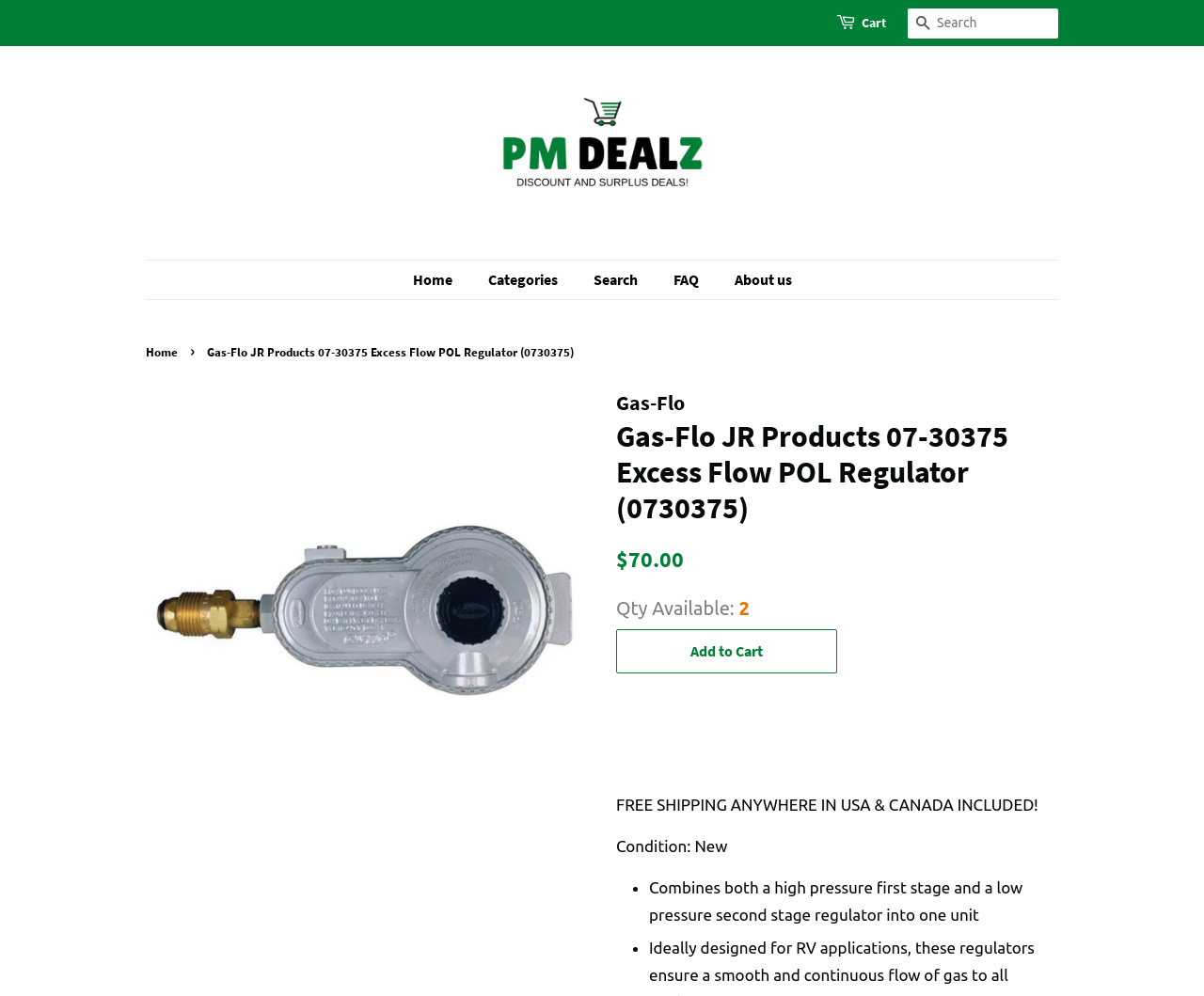What is the name of the product?
Analyze the image and deliver a detailed answer to the question.

I found the product name by looking at the breadcrumbs navigation section, where it says 'Gas-Flo JR Products 07-30375 Excess Flow POL Regulator (0730375)'. This is likely the name of the product being displayed on the webpage.